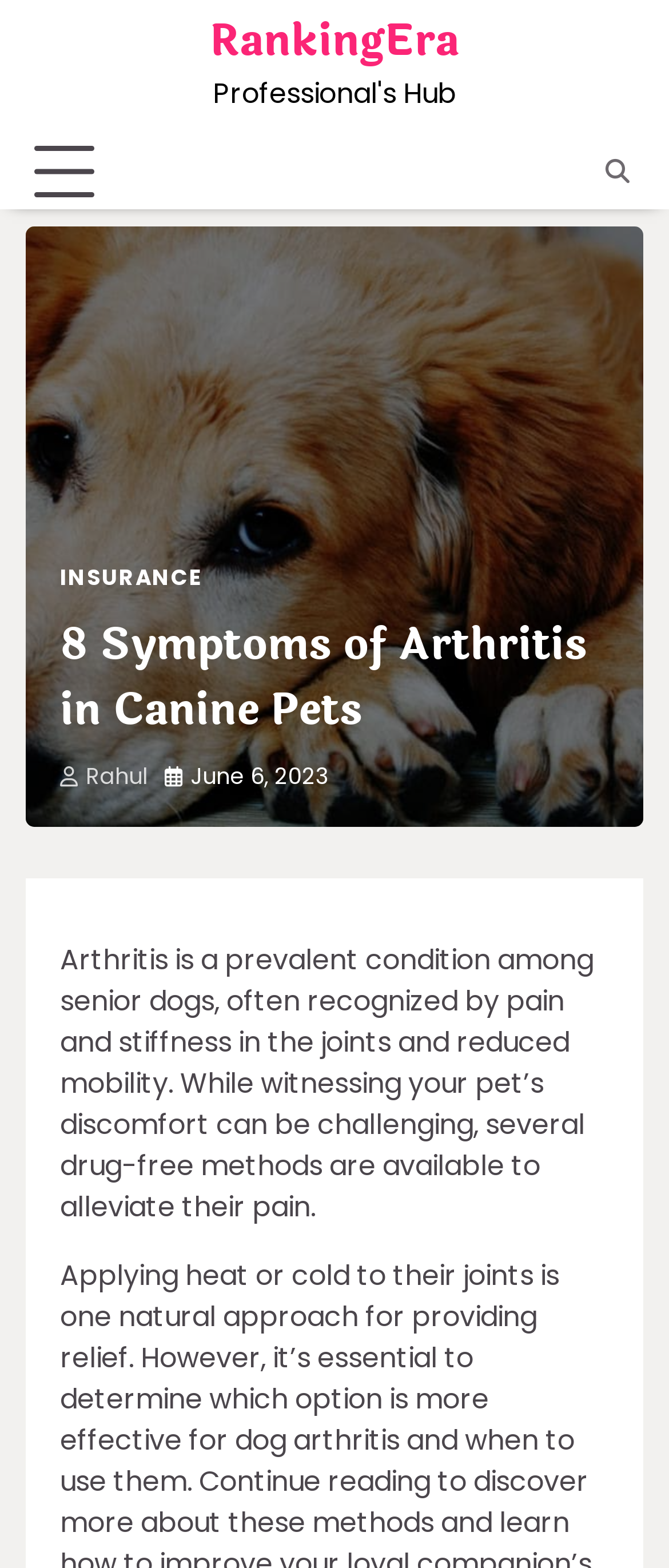Find the bounding box of the UI element described as: "parent_node: HOME". The bounding box coordinates should be given as four float values between 0 and 1, i.e., [left, top, right, bottom].

[0.051, 0.09, 0.141, 0.128]